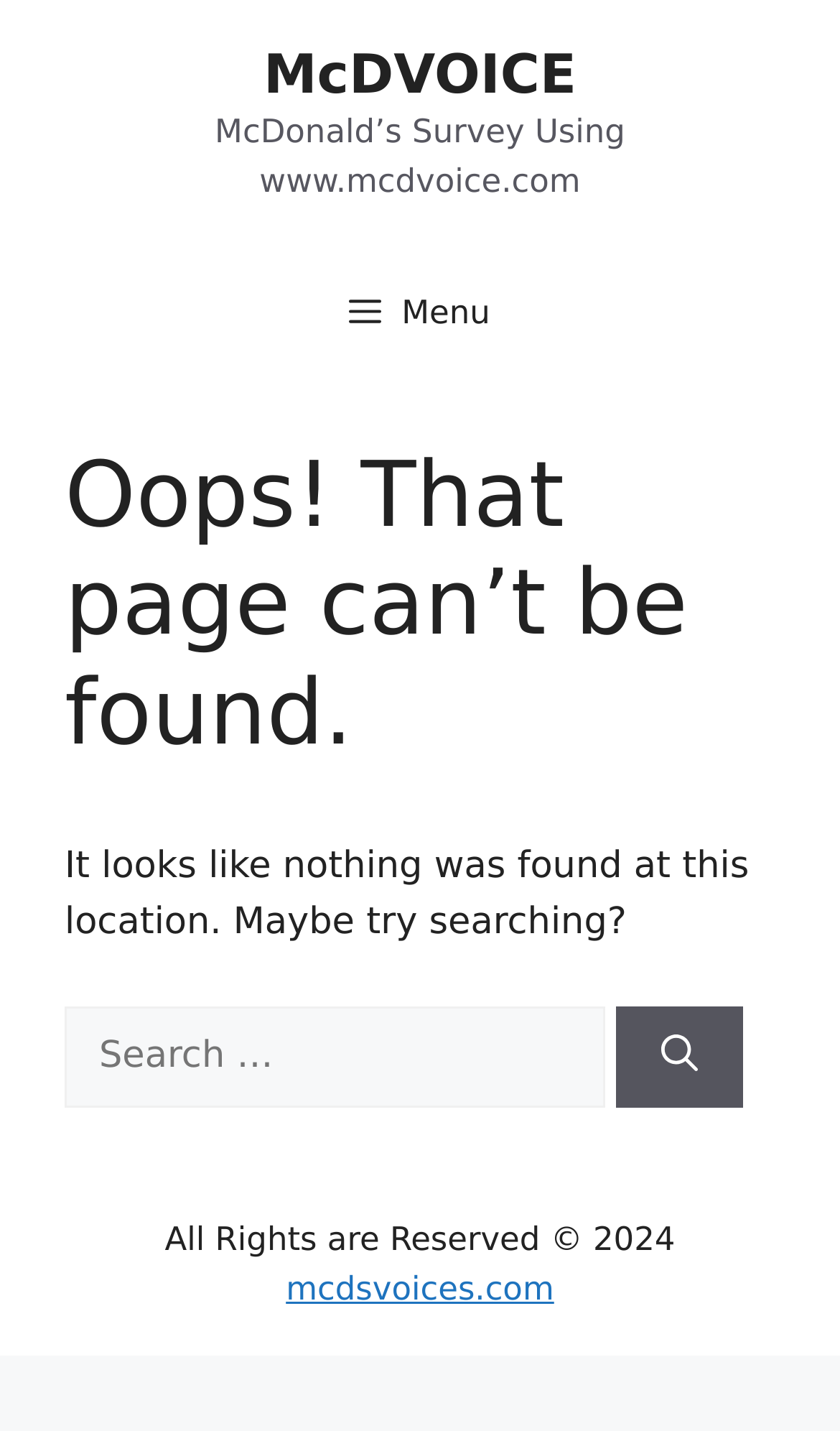Please give a one-word or short phrase response to the following question: 
What is the purpose of the search box?

To search for something